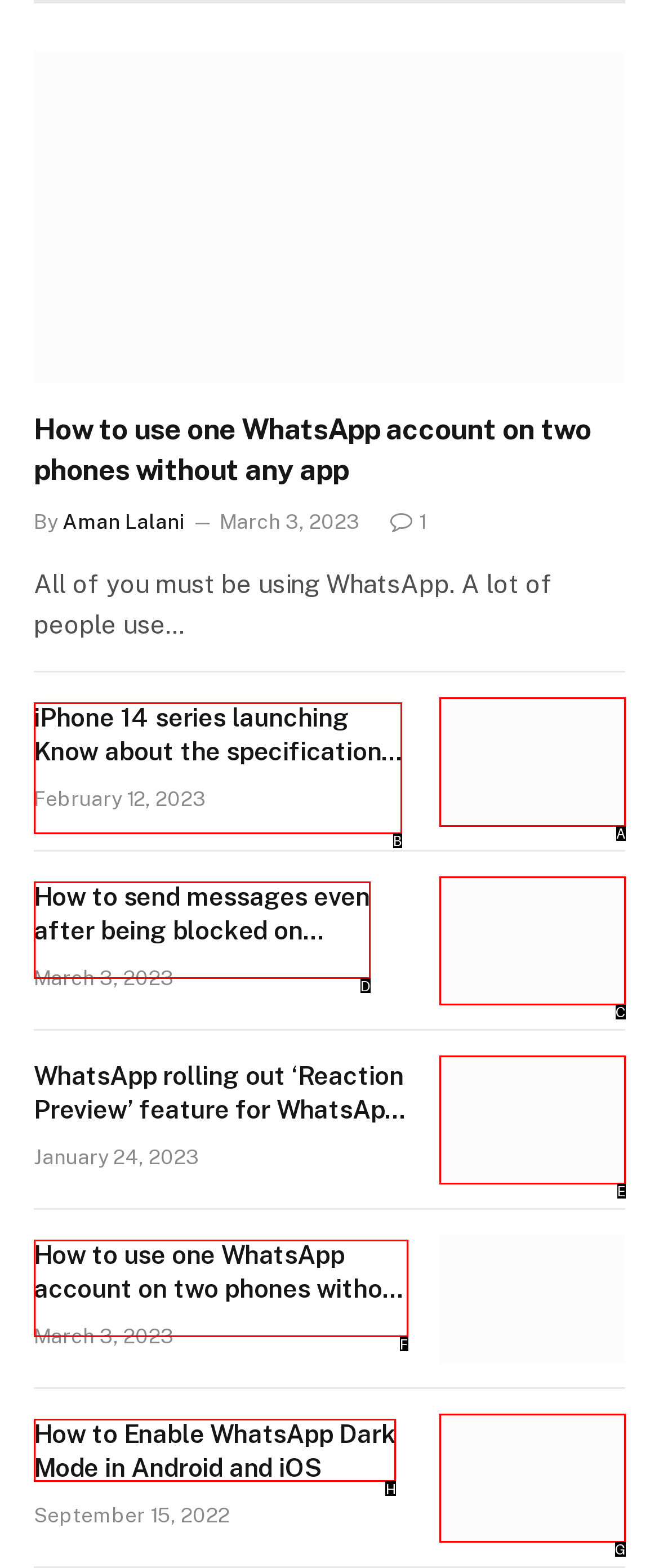Choose the HTML element to click for this instruction: Visit Facebook page Answer with the letter of the correct choice from the given options.

None